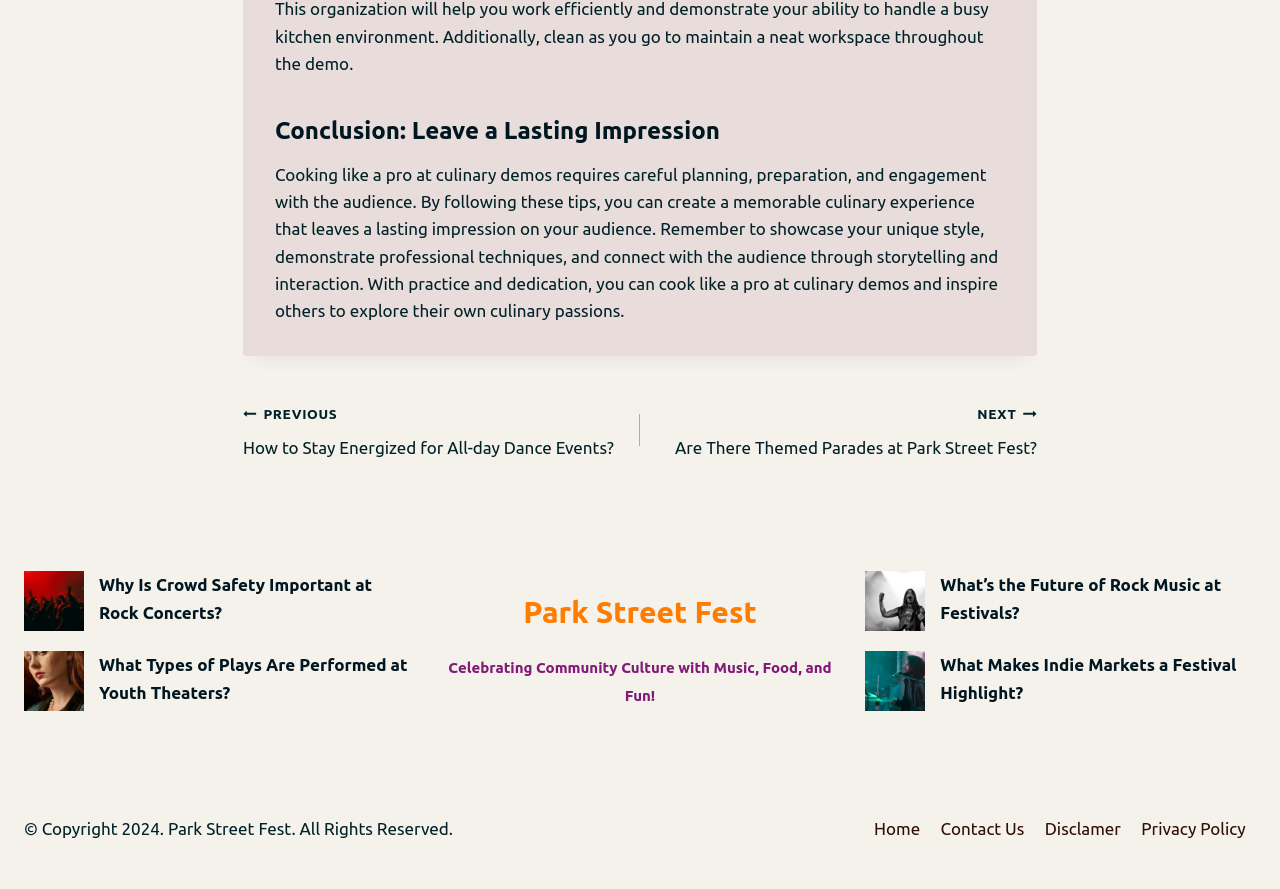What is the purpose of the post navigation section?
Please use the image to deliver a detailed and complete answer.

The post navigation section contains links to previous and next posts, indicating that its purpose is to allow users to navigate between different posts on the website.